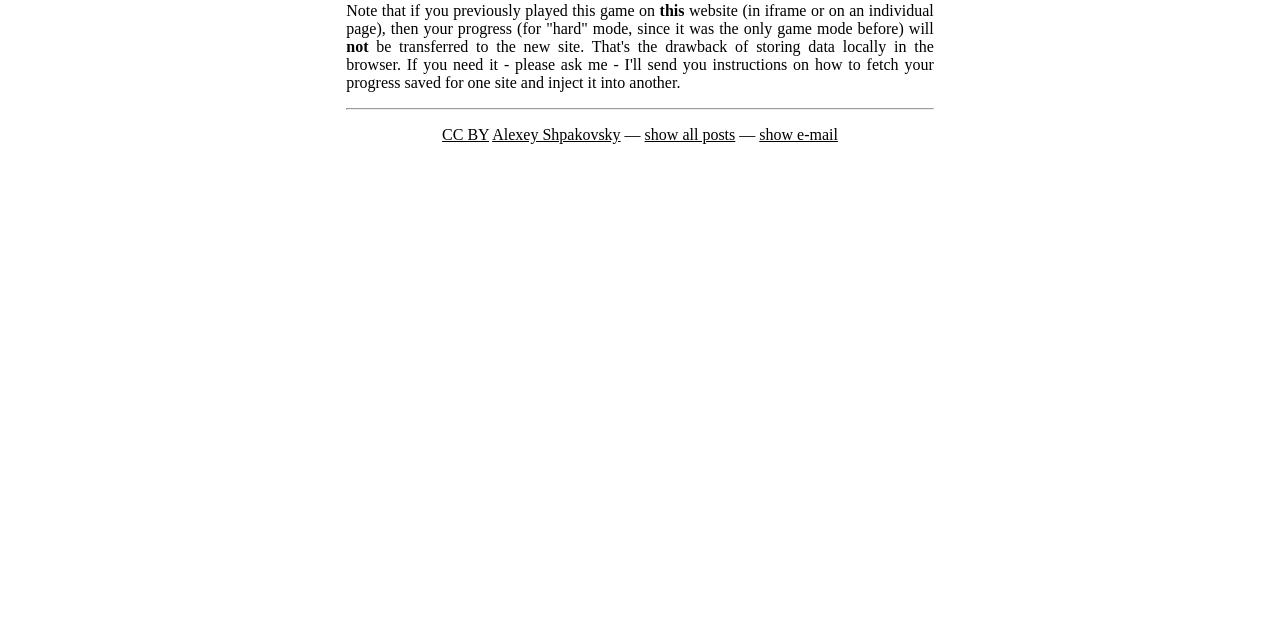Please determine the bounding box coordinates, formatted as (top-left x, top-left y, bottom-right x, bottom-right y), with all values as floating point numbers between 0 and 1. Identify the bounding box of the region described as: CC BY

[0.345, 0.197, 0.382, 0.224]